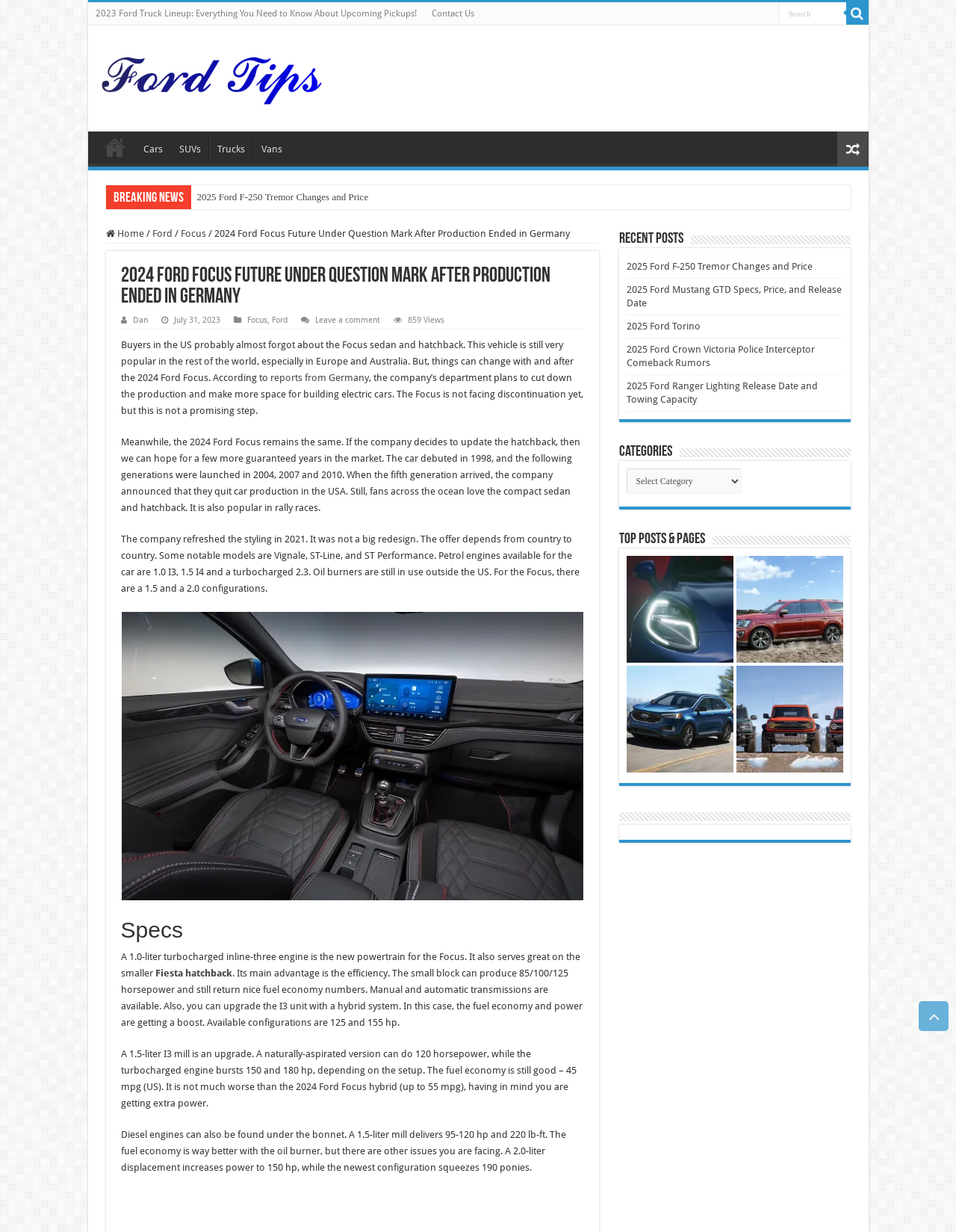Determine the bounding box coordinates of the area to click in order to meet this instruction: "View recent posts".

[0.647, 0.188, 0.714, 0.2]